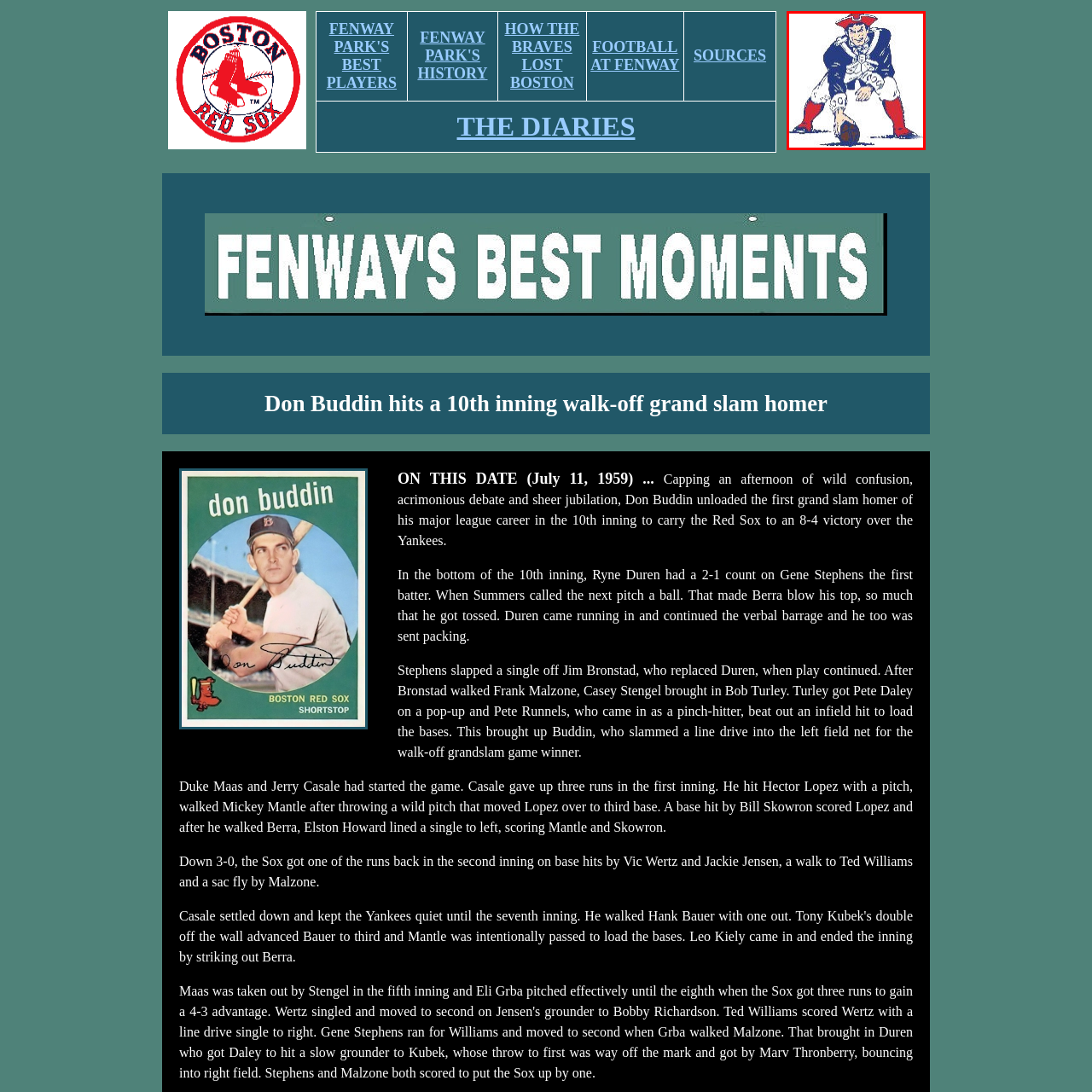Please provide a one-word or phrase response to the following question by examining the image within the red boundary:
What is Pat Patriot preparing to do?

Snap the ball